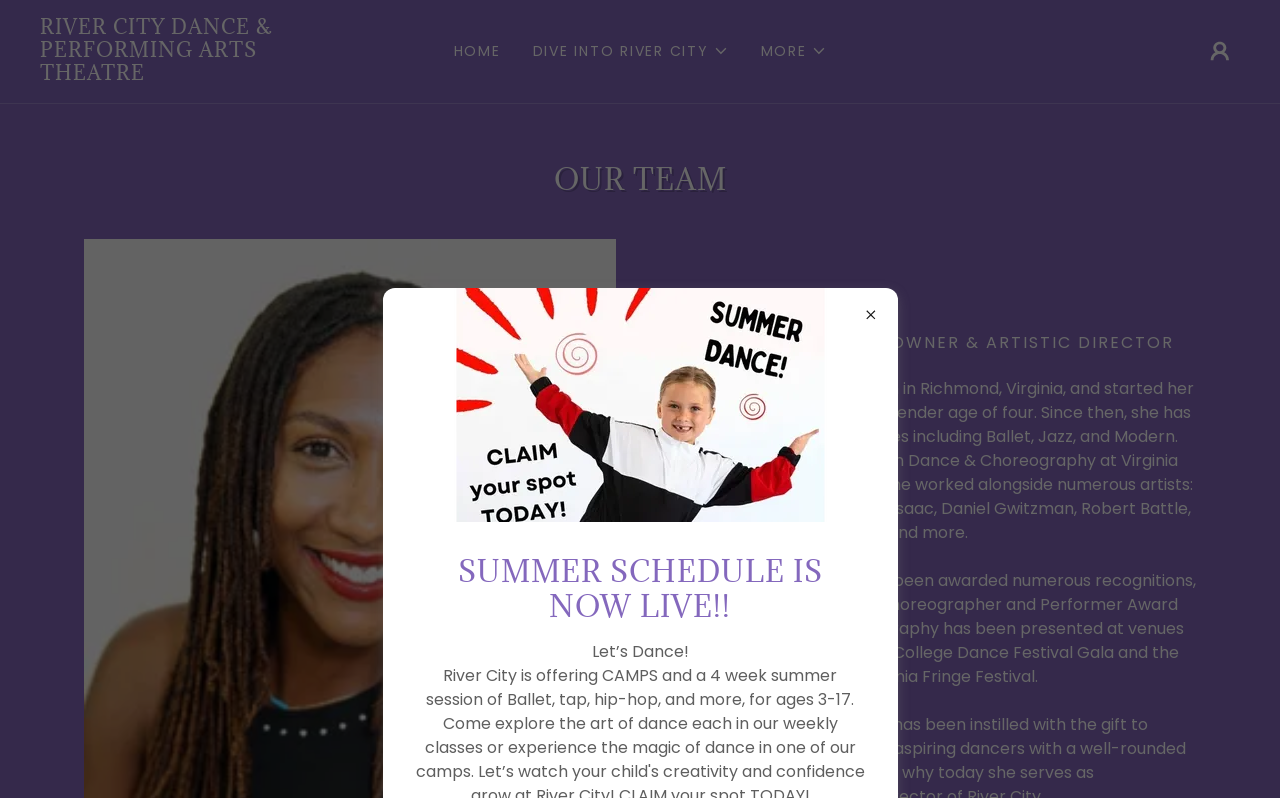Write a detailed summary of the webpage, including text, images, and layout.

The webpage is about "Our Team" and specifically focuses on Ami Dowden-Fant, the owner and artistic director of River City Dance & Performing Arts Theatre. 

At the top of the page, there are several navigation links, including "RIVER CITY DANCE & PERFORMING ARTS THEATRE", "HOME", and two buttons "DIVE INTO RIVER CITY" and "MORE", each accompanied by a small image. 

Below these navigation links, a large heading "OUR TEAM" is centered on the page. 

The main content of the page is dedicated to Ami Dowden-Fant, with a heading that displays her name and title. Her biography is presented in several paragraphs of text, which describe her background, training, and achievements in the dance industry. 

Throughout her biography, there are two images, one on the left and one on the right, which are likely photos of Ami Dowden-Fant. 

Further down the page, there is a heading "SUMMER SCHEDULE IS NOW LIVE!!" followed by a brief phrase "Let’s Dance!".